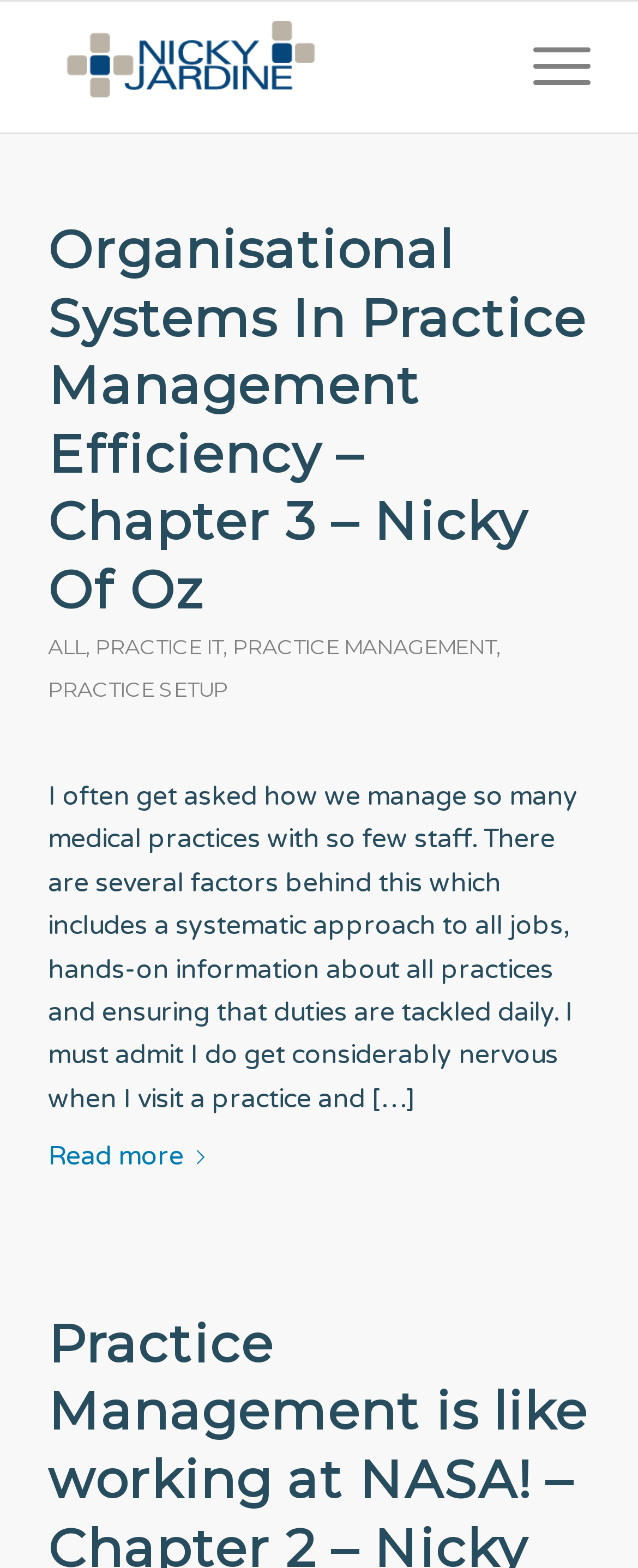Articulate a complete and detailed caption of the webpage elements.

The webpage appears to be an archive page for practice setup articles, with a focus on medical centre setup and practice management. At the top, there is a logo or image of "Nicky Jardine Practice Management & Medical Centre Setup" accompanied by a link to the main website. To the right of this, there is a "Menu" link.

Below this top section, the main content area is divided into two parts. On the left, there is a list of article links, including "Organisational Systems In Practice Management Efficiency – Chapter 3 – Nicky Of Oz", "ALL", "PRACTICE IT", "PRACTICE MANAGEMENT", and "PRACTICE SETUP". These links are arranged vertically, with the "PRACTICE SETUP" link at the bottom.

On the right side of the main content area, there is a single article preview. The article title is "Organisational Systems In Practice Management Efficiency – Chapter 3 – Nicky Of Oz", and it has a brief summary or excerpt that reads "I often get asked how we manage so many medical practices with so few staff. There are several factors behind this which includes a systematic approach to all jobs, hands-on information about all practices and ensuring that duties are tackled daily. I must admit I do get considerably nervous when I visit a practice and […]". Below the summary, there is a "Read more" link.